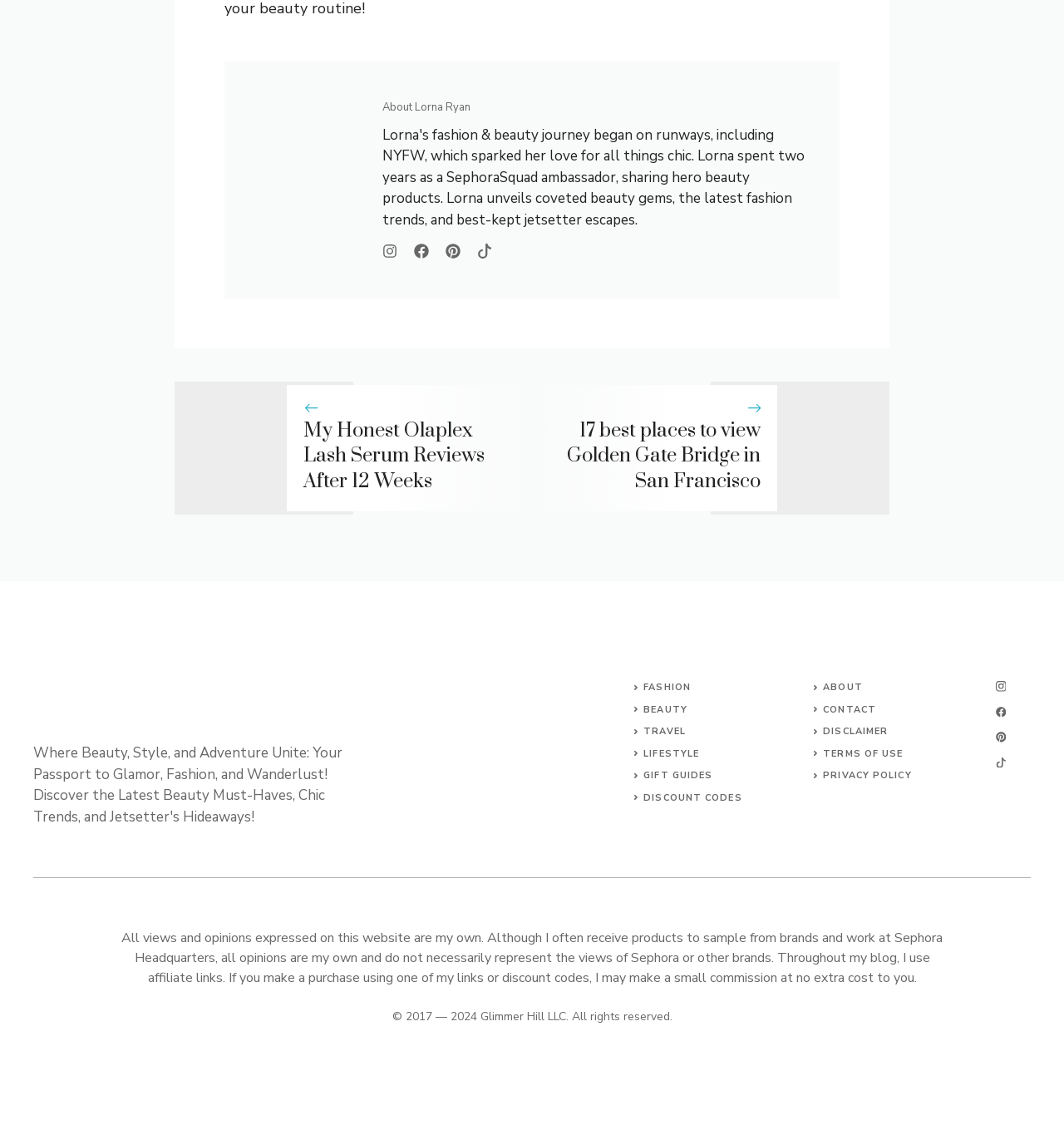What is the name of the website owner?
Using the image as a reference, answer with just one word or a short phrase.

Lorna Ryan